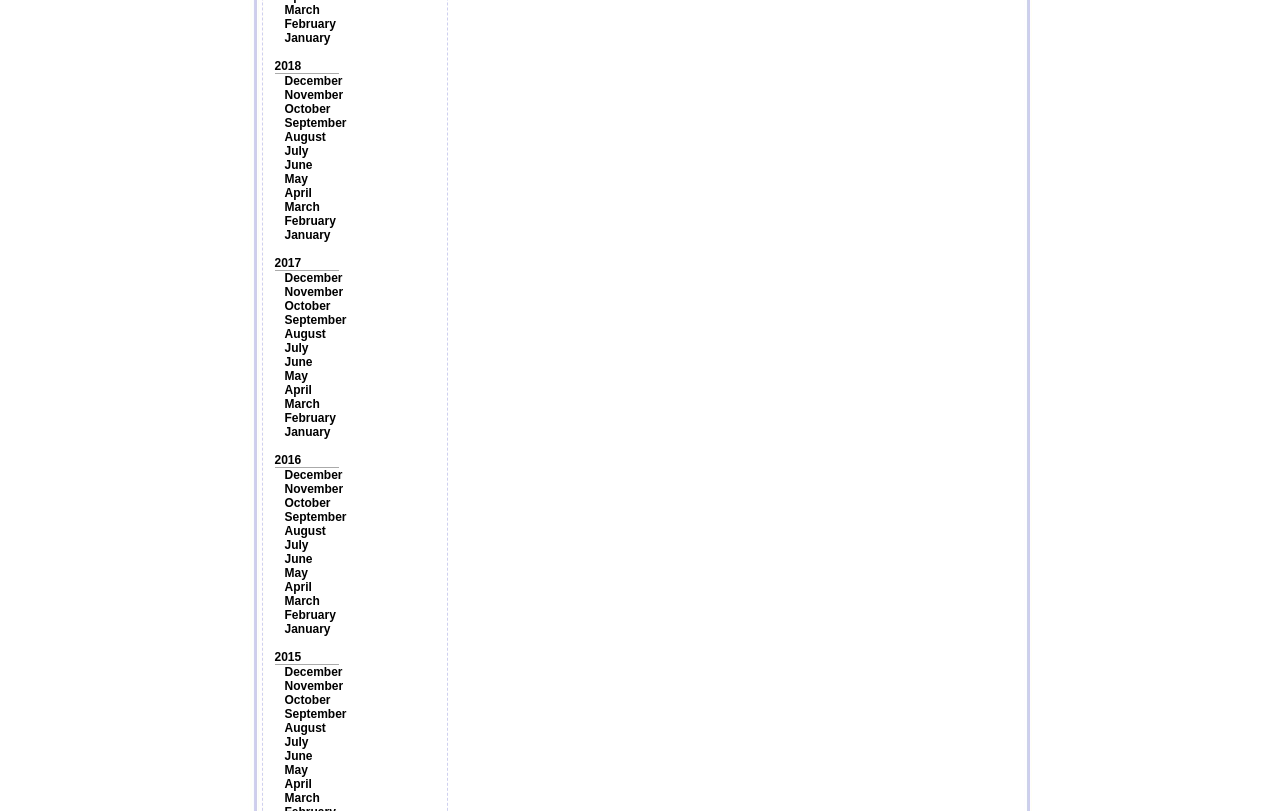What is the first month listed for 2017?
Based on the visual, give a brief answer using one word or a short phrase.

January